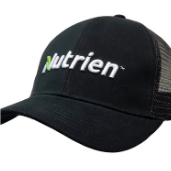Answer the question below with a single word or a brief phrase: 
What is the material used for the cap?

Cotton twill and mesh